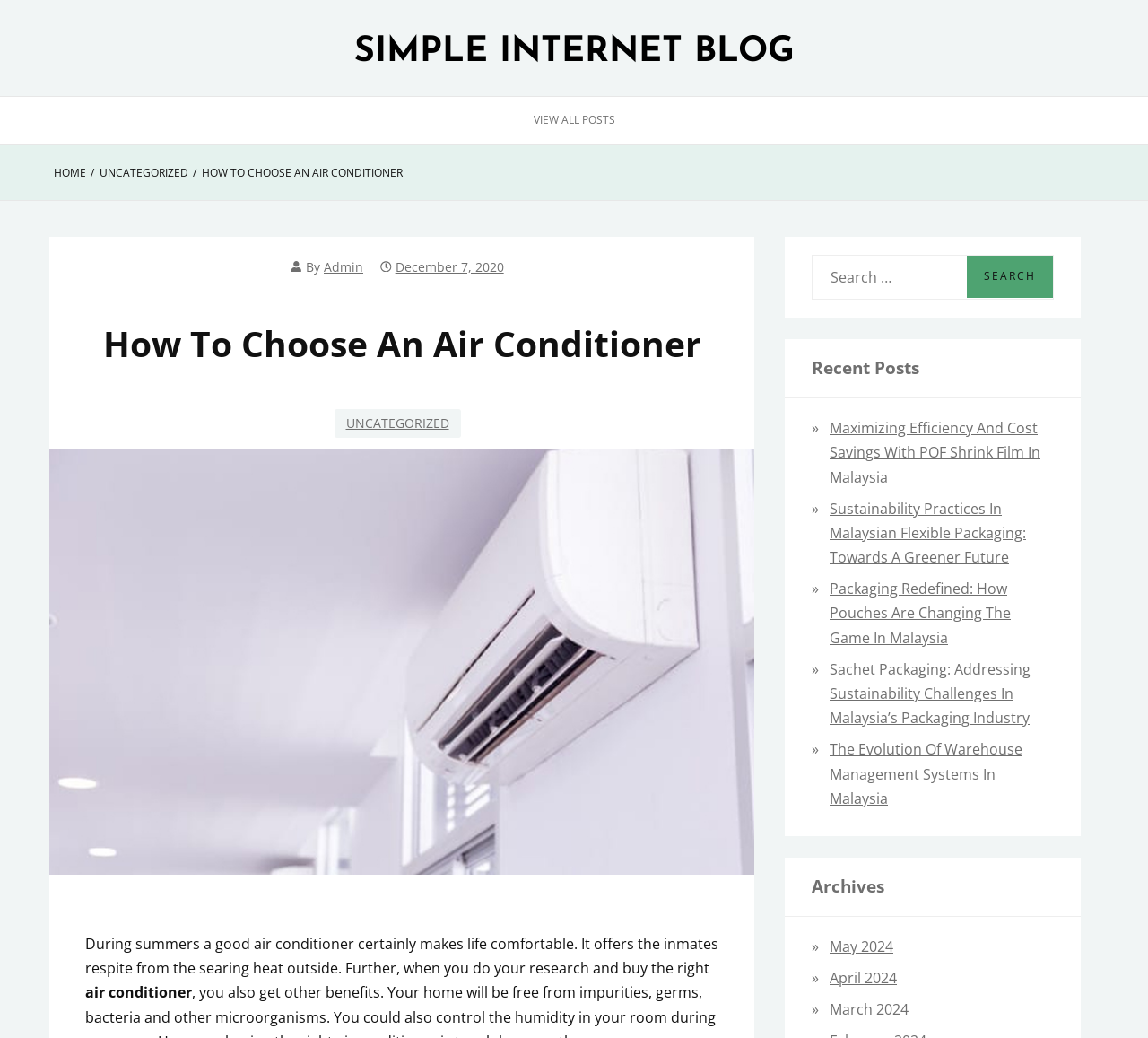Ascertain the bounding box coordinates for the UI element detailed here: "View All Posts". The coordinates should be provided as [left, top, right, bottom] with each value being a float between 0 and 1.

[0.449, 0.093, 0.551, 0.139]